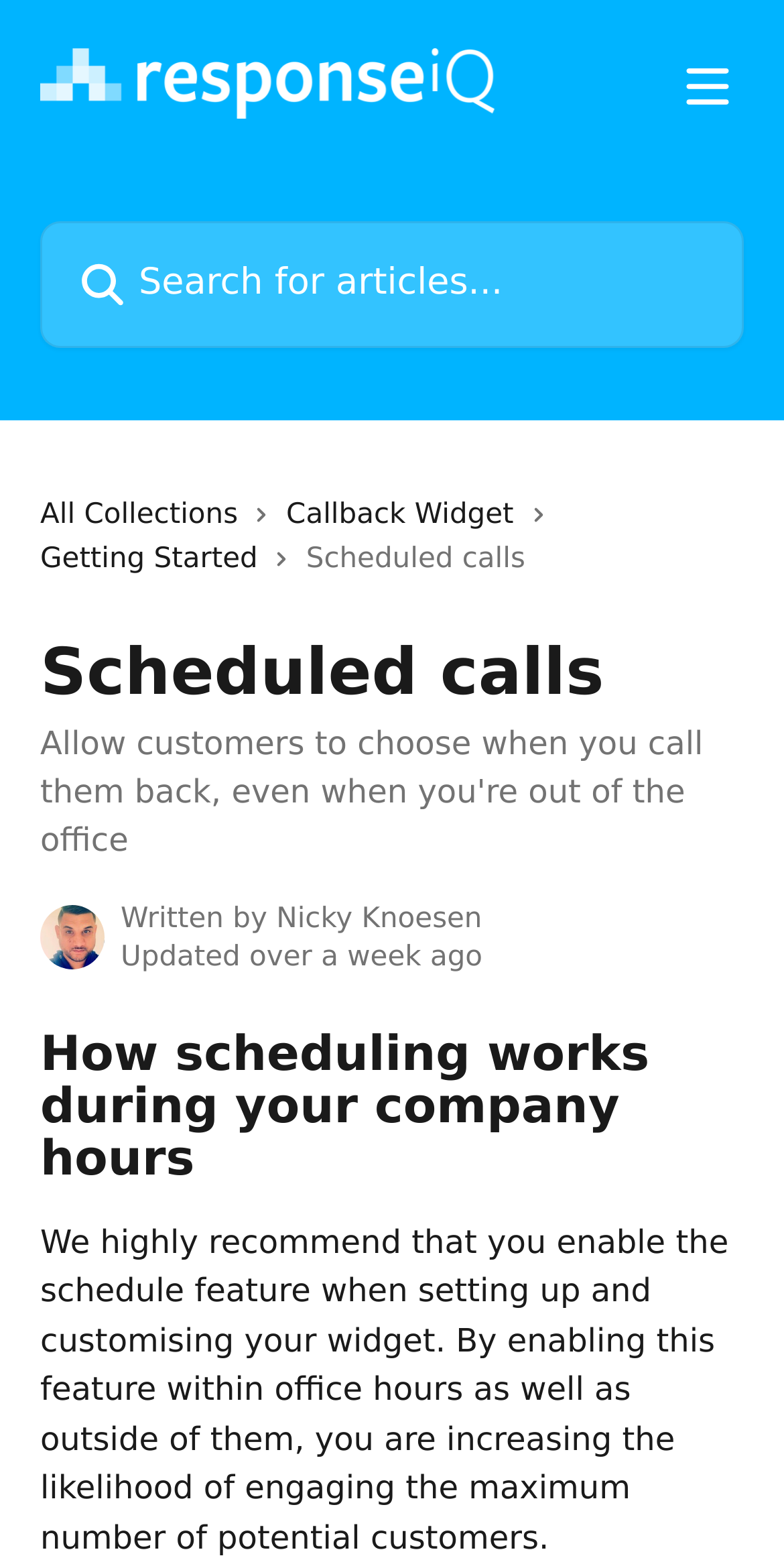Answer the question with a brief word or phrase:
What is the purpose of the search box?

Search for articles